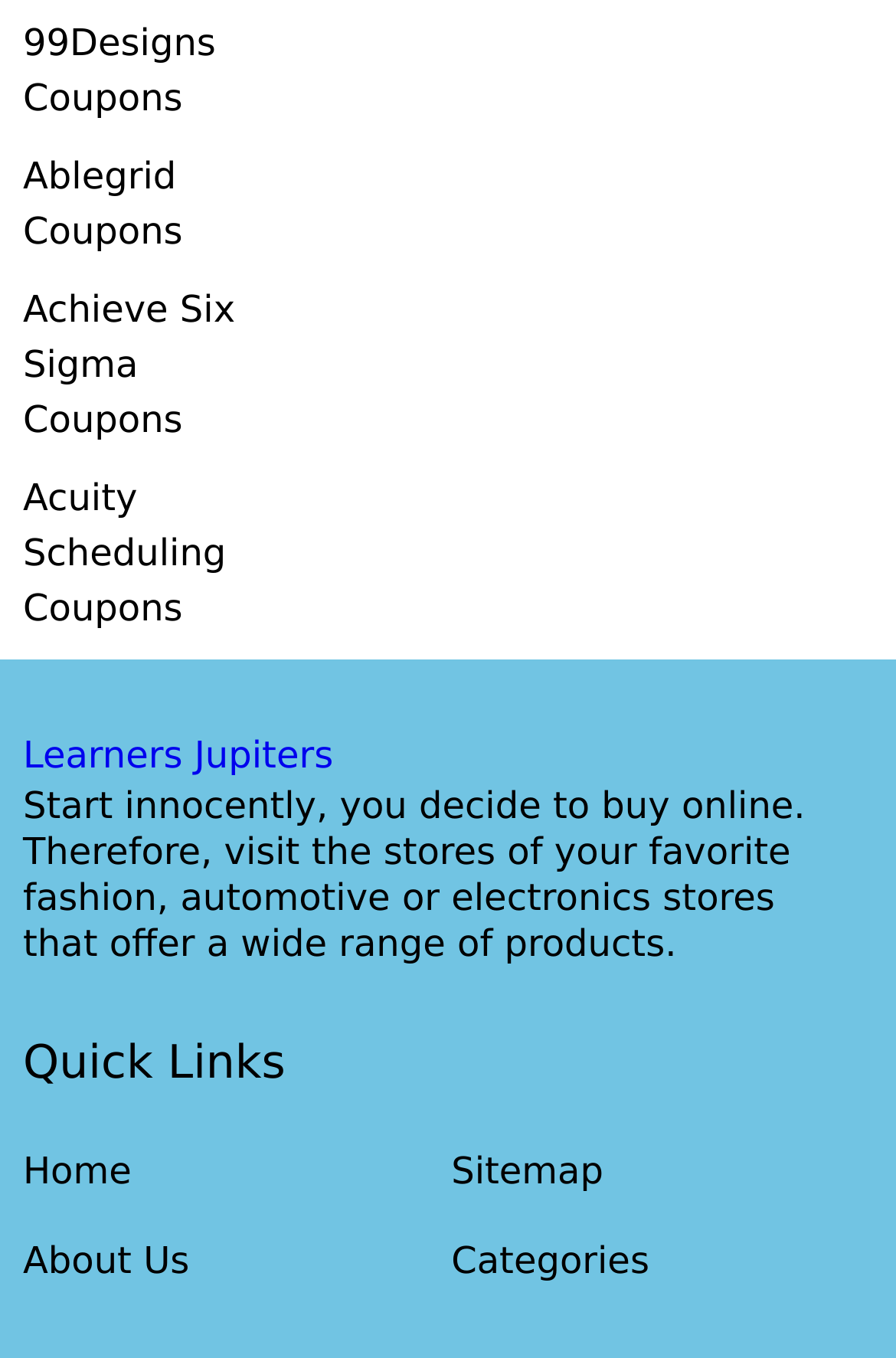Please predict the bounding box coordinates (top-left x, top-left y, bottom-right x, bottom-right y) for the UI element in the screenshot that fits the description: Achieve Six Sigma Coupons

[0.026, 0.208, 0.32, 0.33]